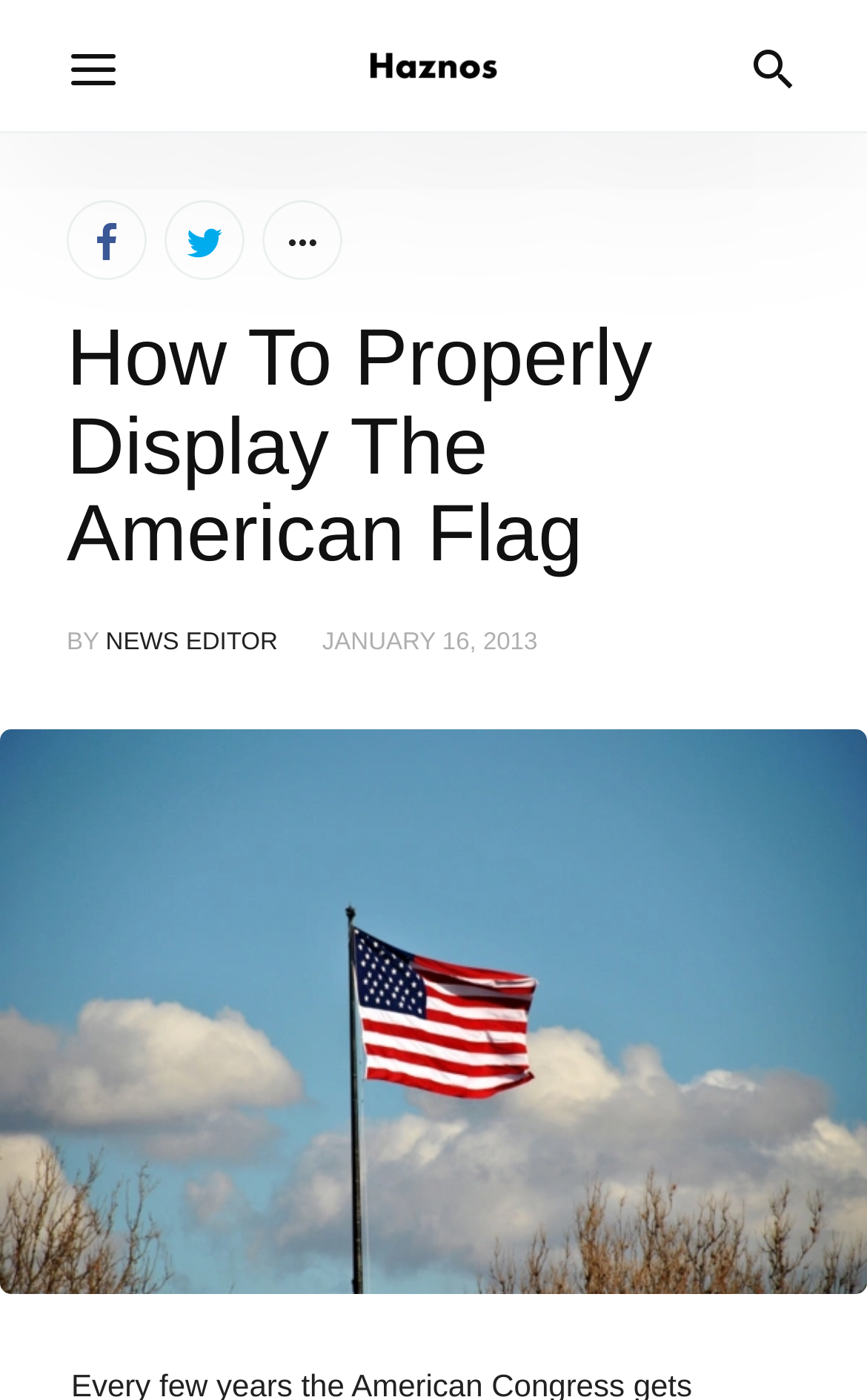What is the category of the article?
Based on the visual details in the image, please answer the question thoroughly.

The category of the article can be inferred from the main heading, which is 'How To Properly Display The American Flag'. The 'How To' part suggests that the article is a tutorial or guide.